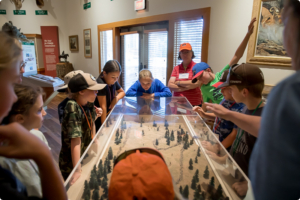What type of features are in the diorama?
Provide a comprehensive and detailed answer to the question.

The miniature diorama showcases a natural landscape with trees and terrain features, which the children are observing and discussing.